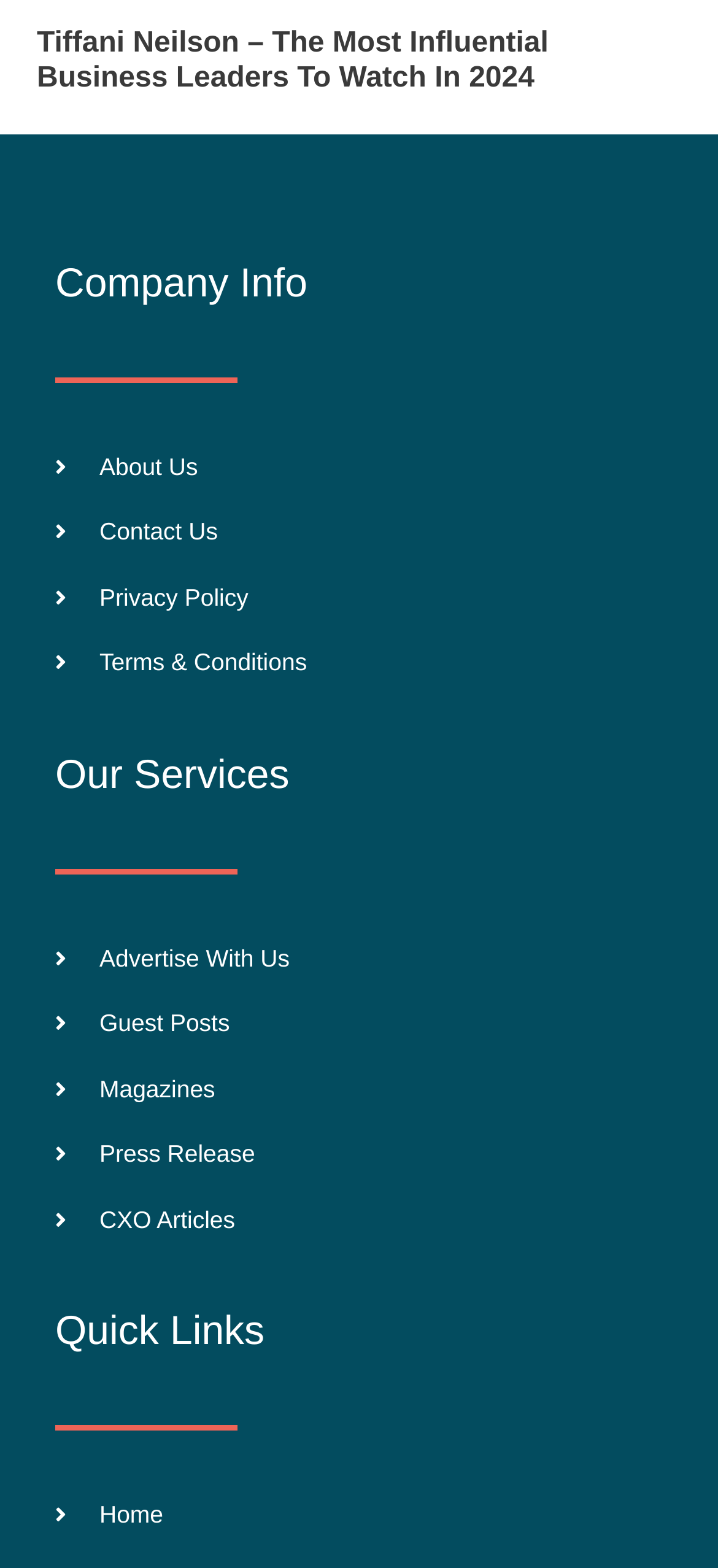What is the name of the business leader featured on this webpage?
Carefully analyze the image and provide a thorough answer to the question.

The webpage has a heading element with the text 'Tiffani Neilson – The Most Influential Business Leaders To Watch In 2024', which suggests that Tiffani Neilson is the business leader being featured on this webpage.